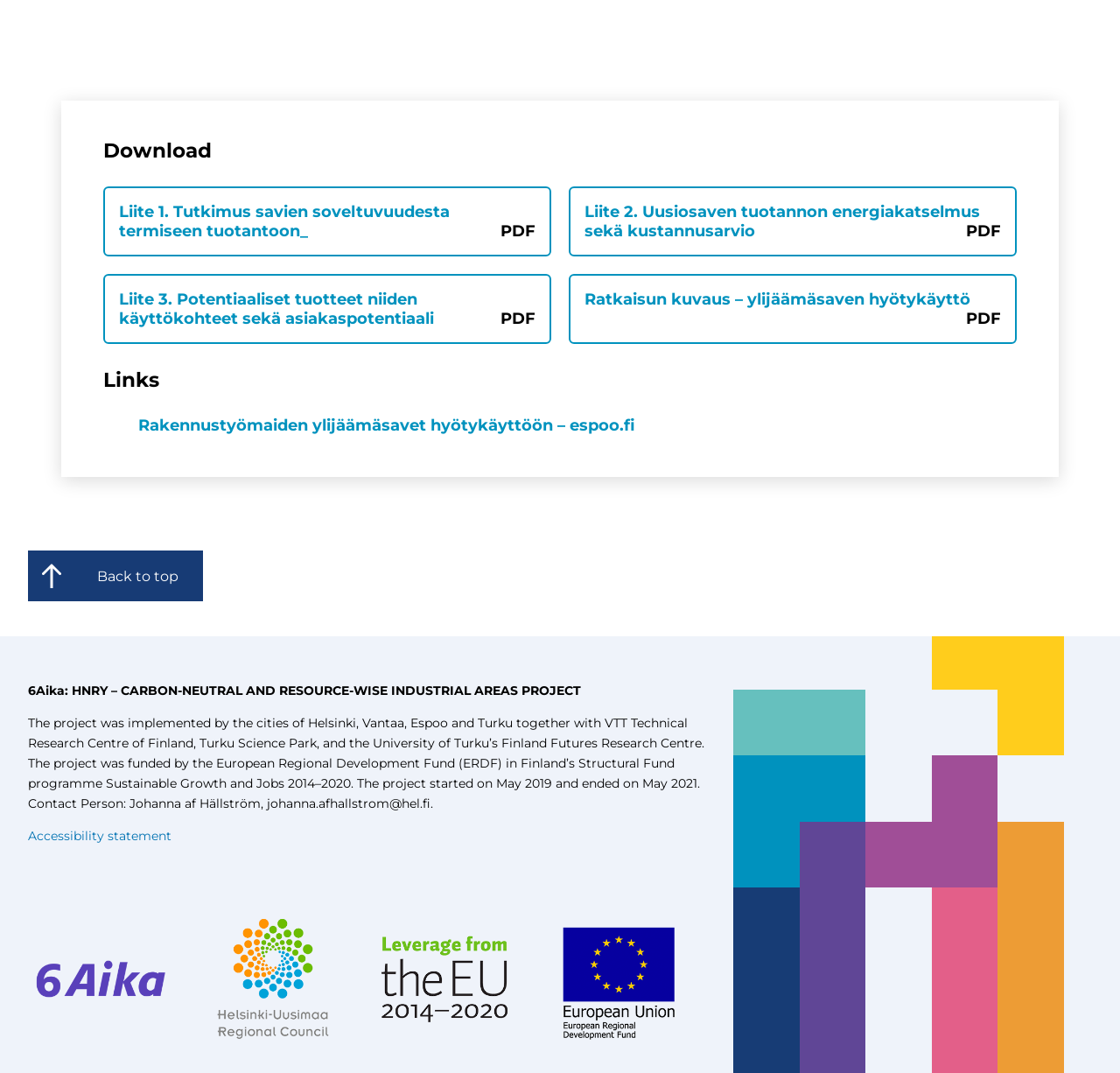Please give a succinct answer using a single word or phrase:
What is the funding source of the project?

European Regional Development Fund (ERDF)